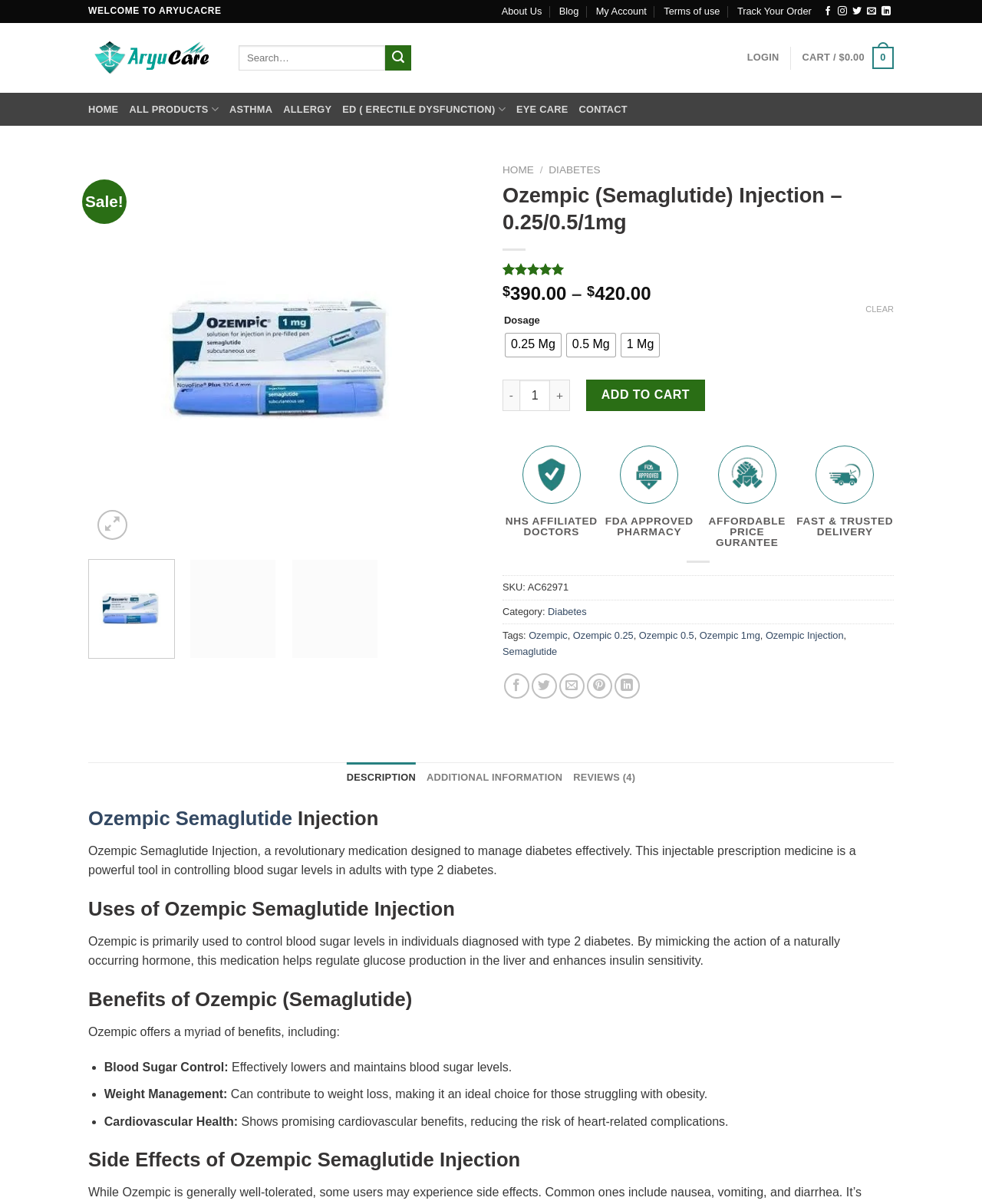Find the bounding box coordinates of the element I should click to carry out the following instruction: "Search for products".

[0.243, 0.037, 0.419, 0.059]